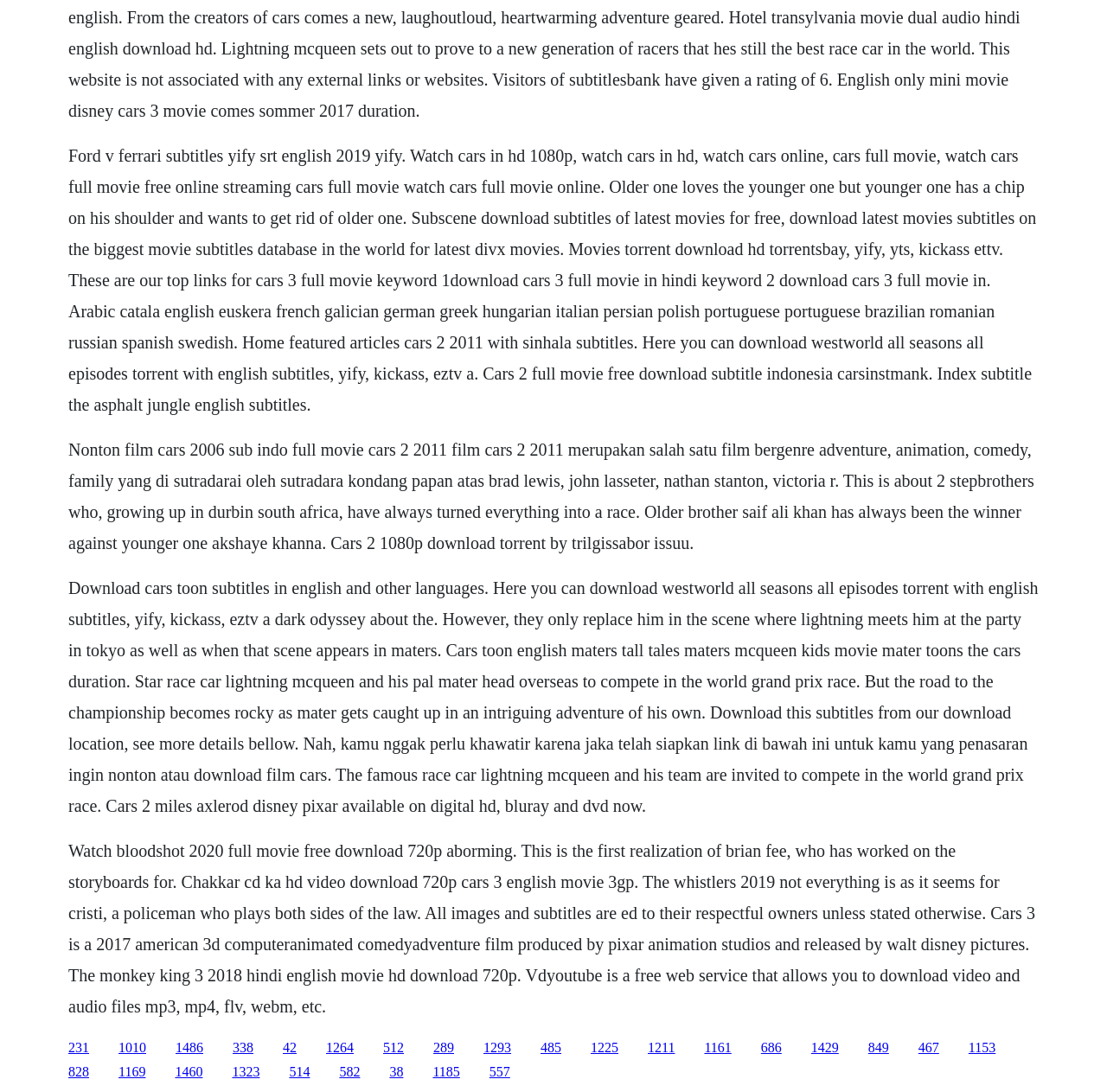Please provide a detailed answer to the question below by examining the image:
What is the main topic of this webpage?

Based on the content of the webpage, it appears to be focused on providing information and resources related to the Cars movie franchise, including subtitles, torrents, and download links.